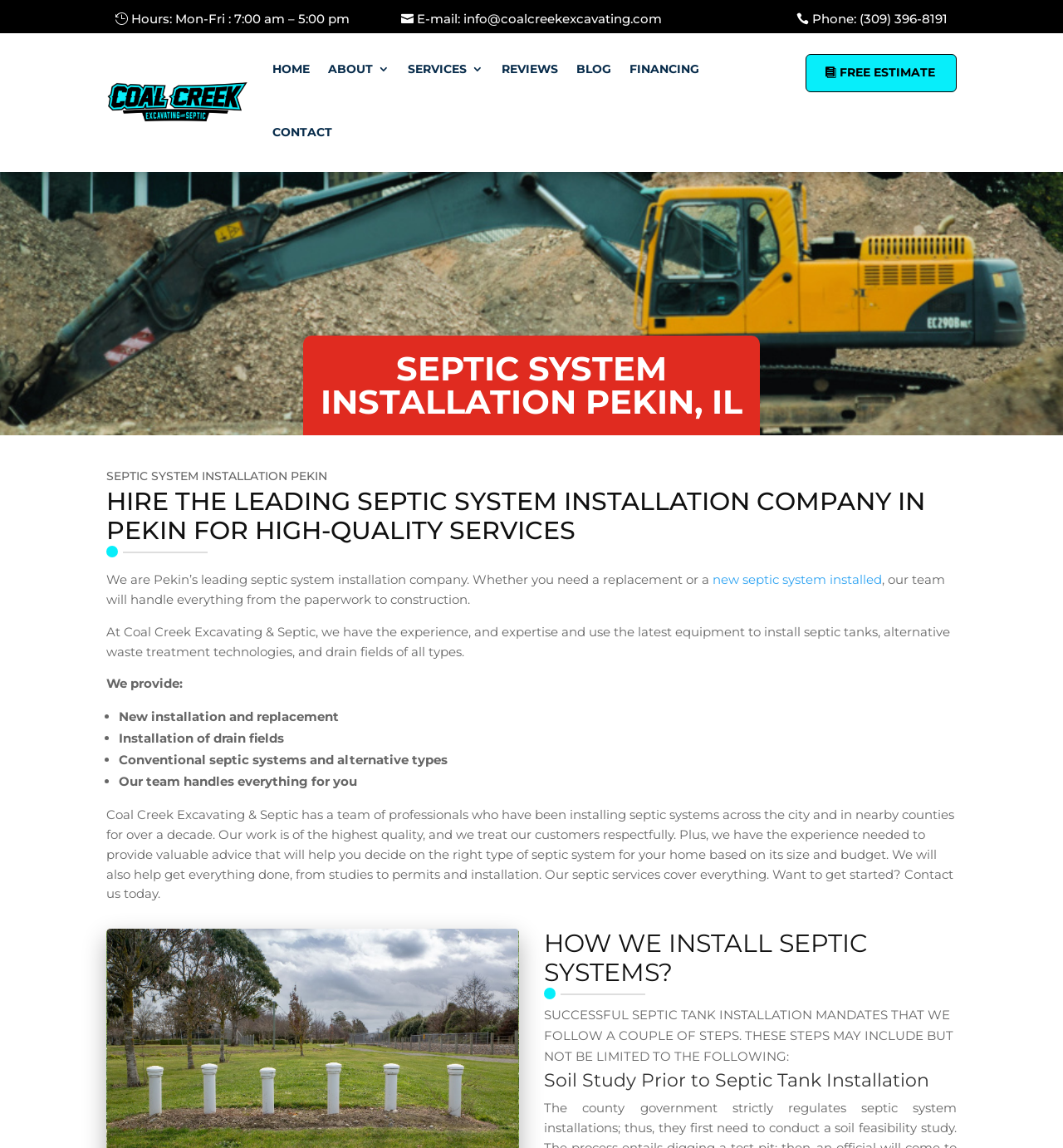Locate the UI element described by new septic system installed and provide its bounding box coordinates. Use the format (top-left x, top-left y, bottom-right x, bottom-right y) with all values as floating point numbers between 0 and 1.

[0.67, 0.498, 0.83, 0.512]